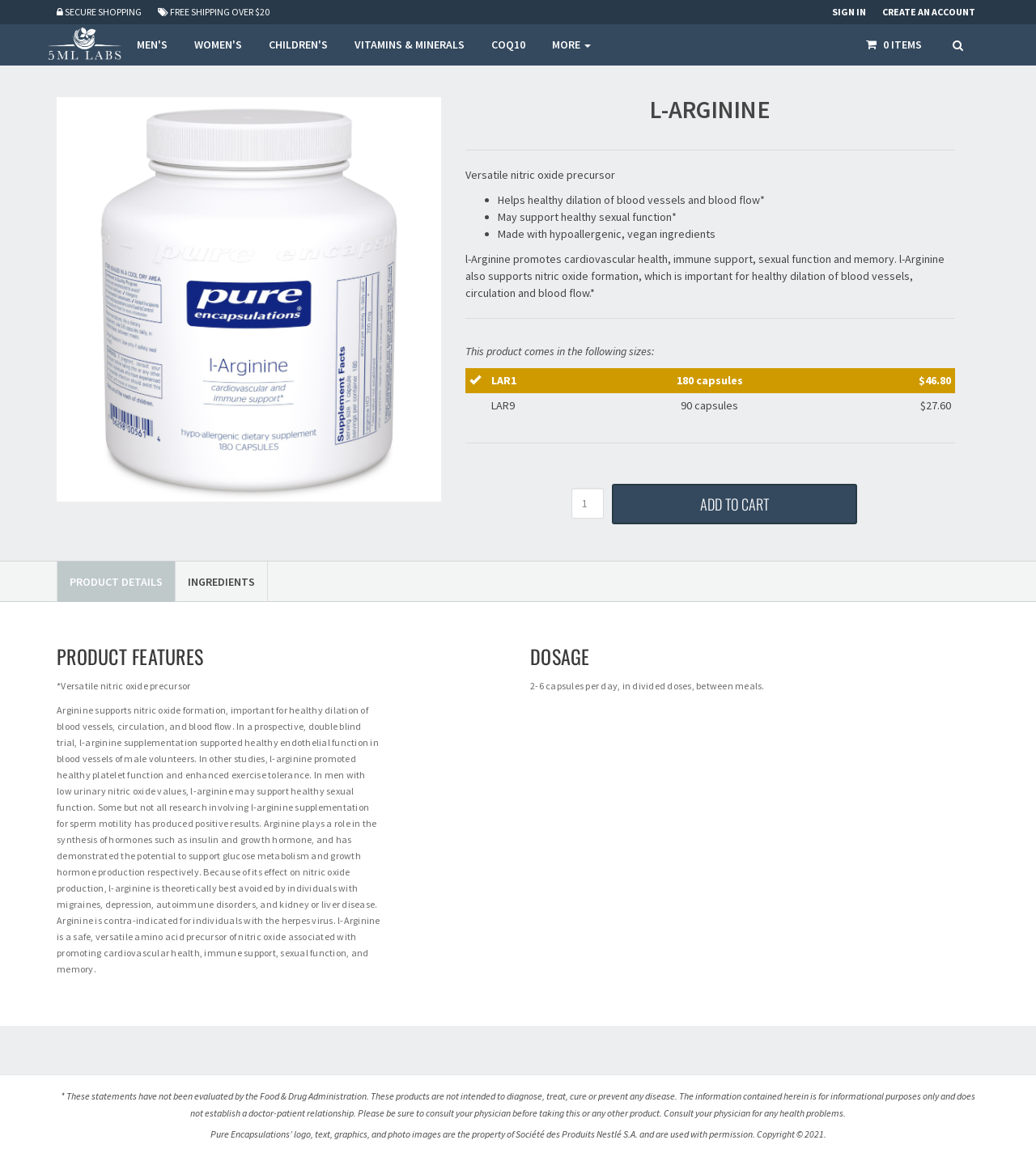Locate the bounding box of the UI element described in the following text: "input value="1" parent_node: Quantity value="1"".

[0.552, 0.422, 0.583, 0.448]